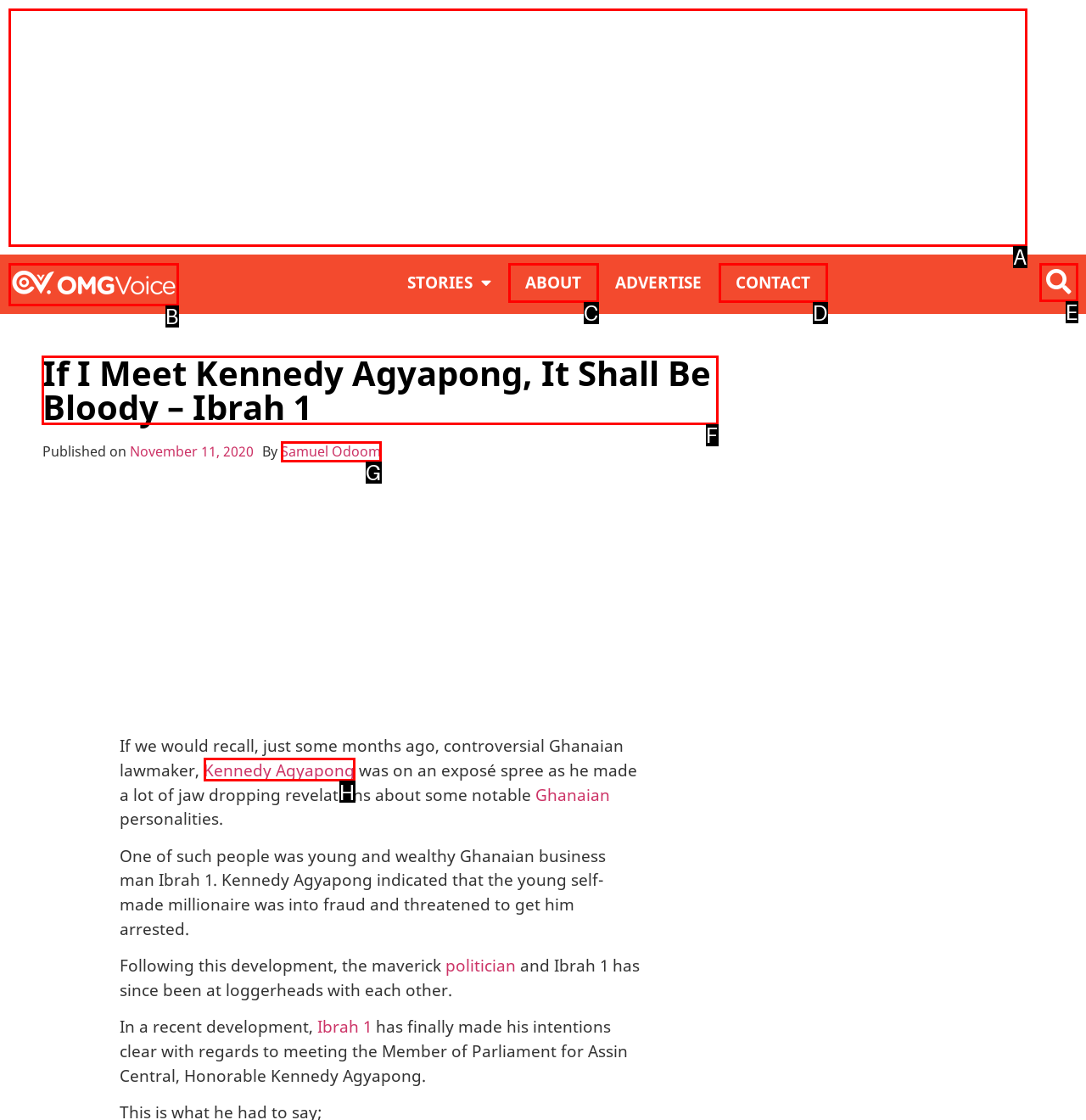Out of the given choices, which letter corresponds to the UI element required to Read about the story? Answer with the letter.

F